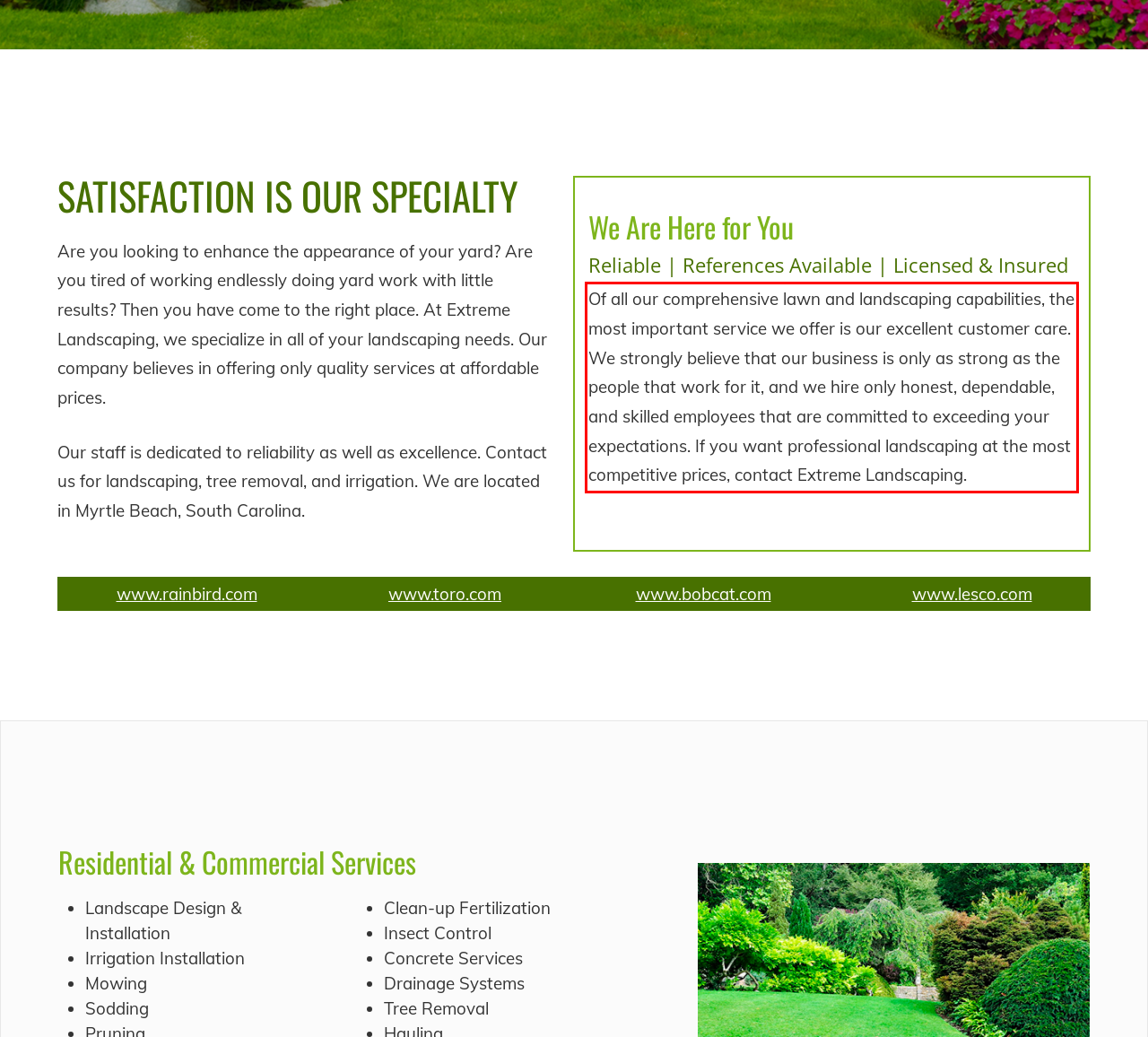Given a screenshot of a webpage, locate the red bounding box and extract the text it encloses.

Of all our comprehensive lawn and landscaping capabilities, the most important service we offer is our excellent customer care. We strongly believe that our business is only as strong as the people that work for it, and we hire only honest, dependable, and skilled employees that are committed to exceeding your expectations. If you want professional landscaping at the most competitive prices, contact Extreme Landscaping.